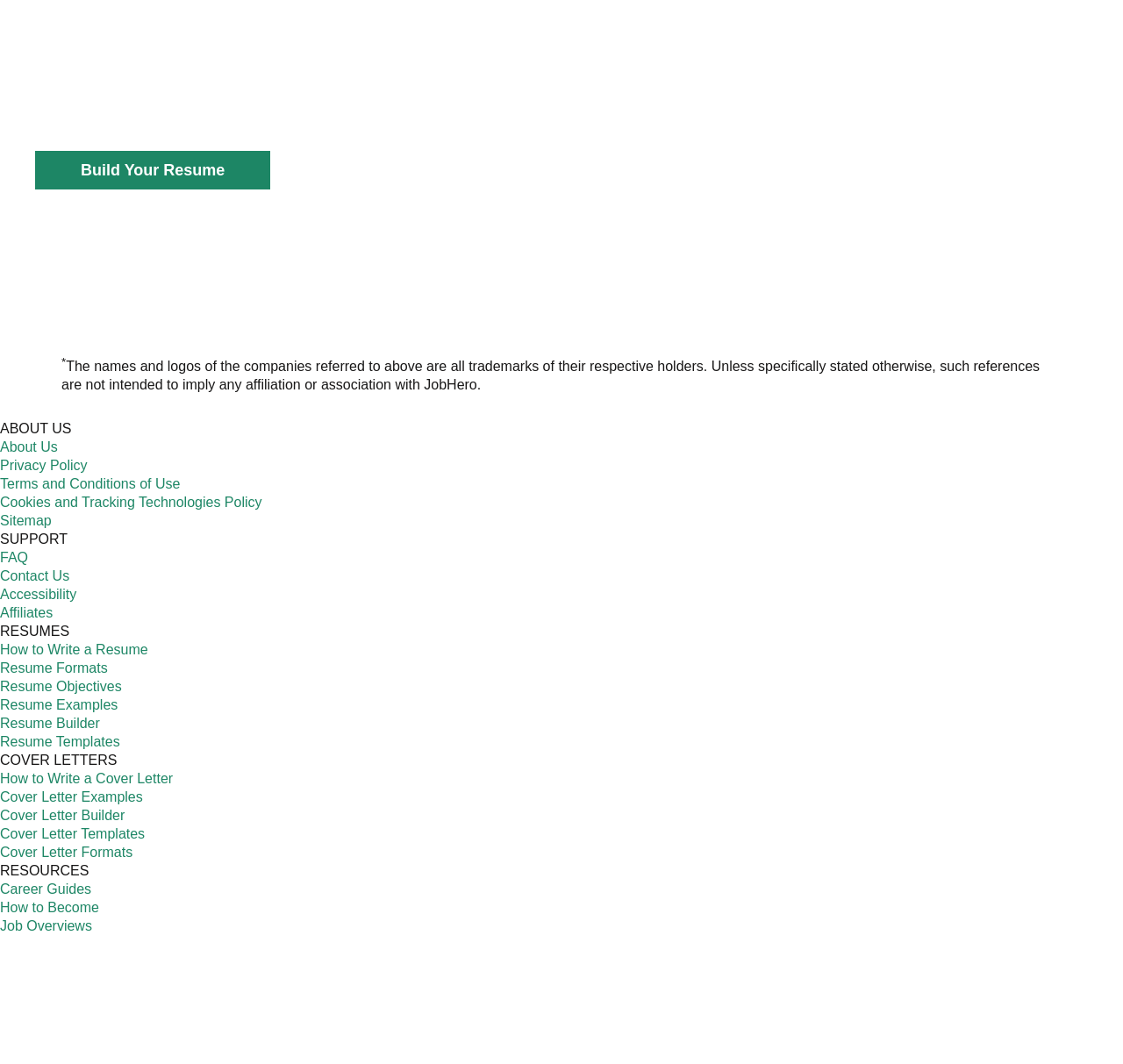Please provide a comprehensive response to the question based on the details in the image: What is the name of the company behind this webpage?

The footer of the webpage contains a logo and a text 'JobHero footer logo', which suggests that the company behind this webpage is JobHero.